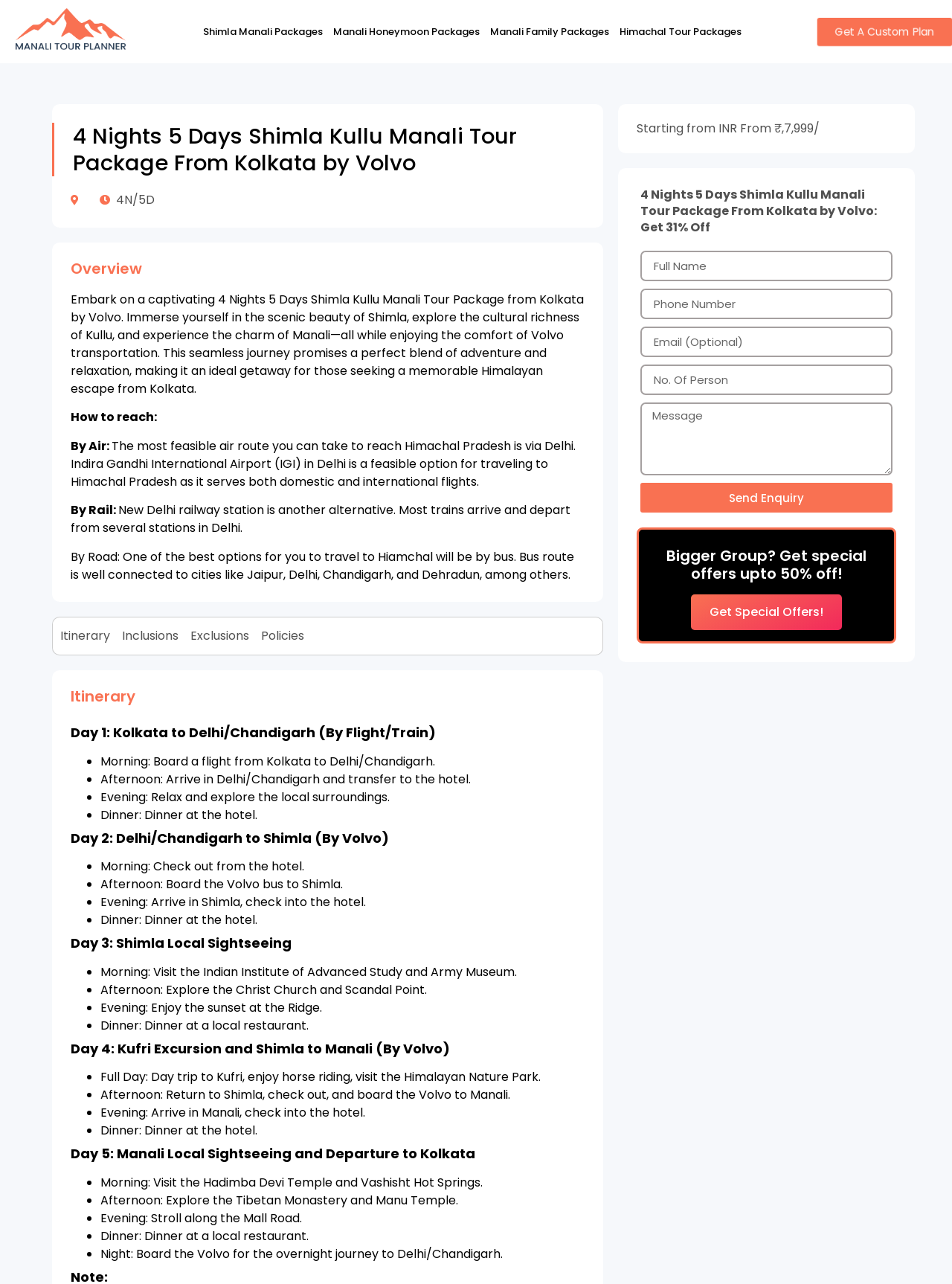Identify the bounding box coordinates of the section that should be clicked to achieve the task described: "Click the 'Send Enquiry' button".

[0.673, 0.376, 0.938, 0.399]